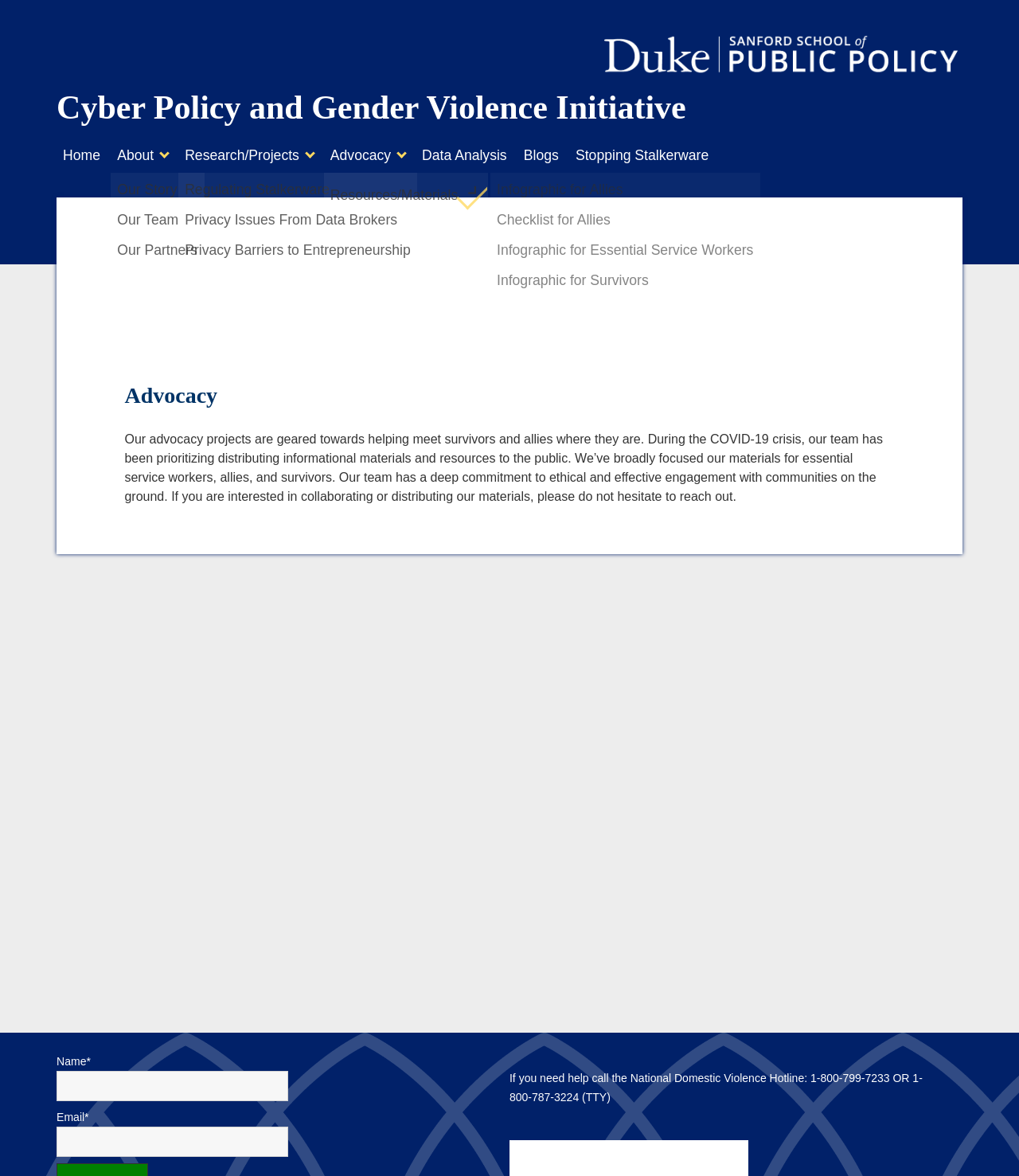Find and provide the bounding box coordinates for the UI element described with: "Data Analysis".

[0.437, 0.122, 0.533, 0.144]